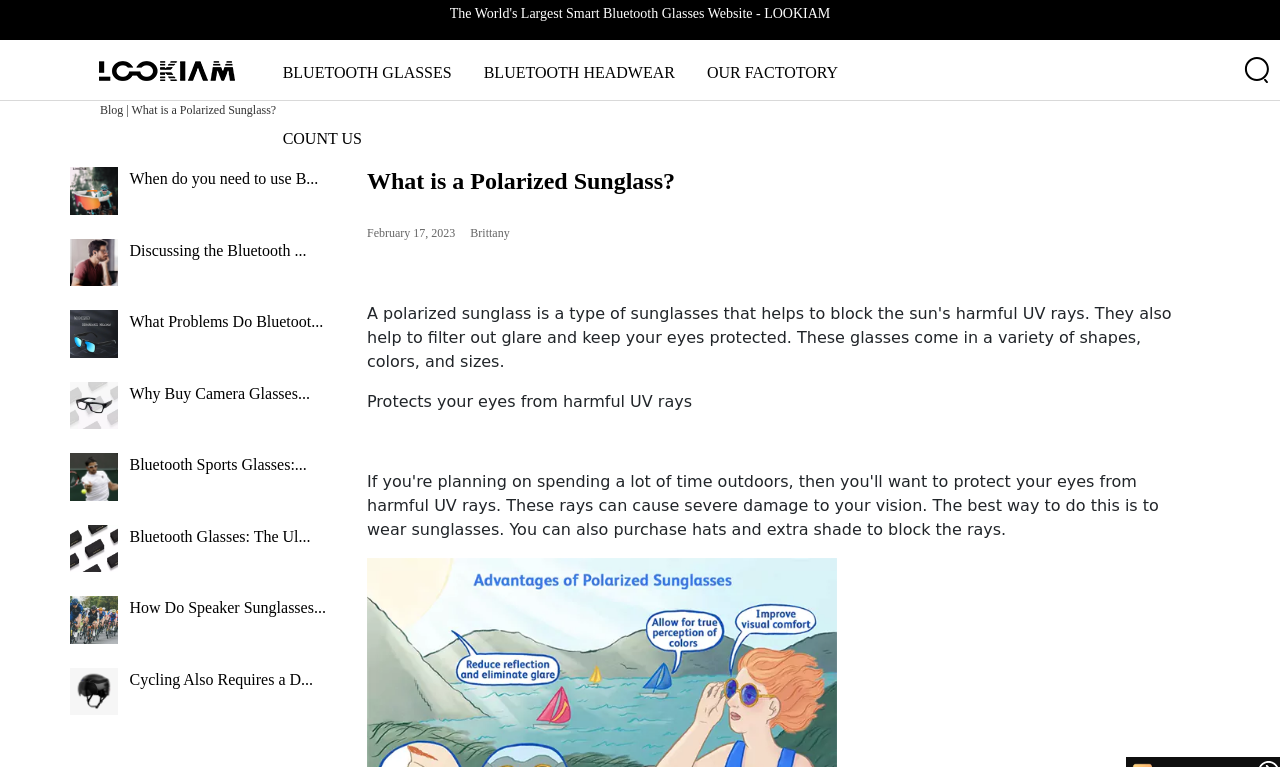Please answer the following question using a single word or phrase: 
How many links are there in the top navigation bar?

5